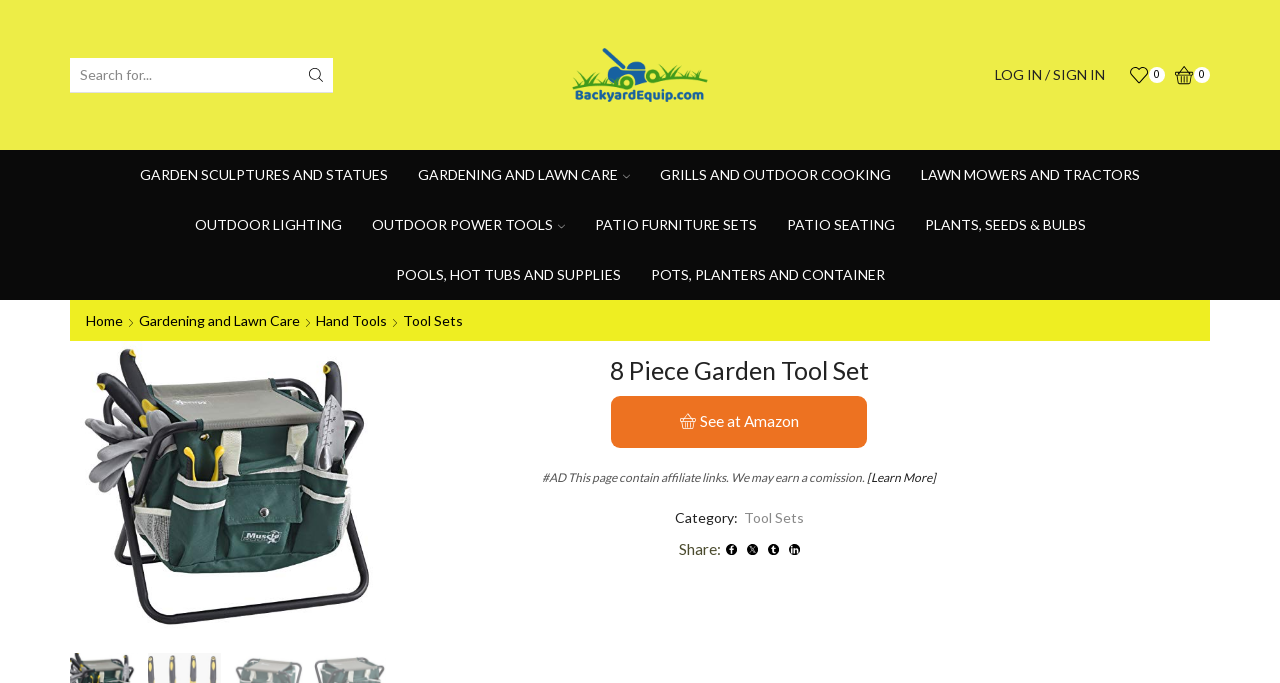How many navigation links are there in the breadcrumb?
Can you offer a detailed and complete answer to this question?

The breadcrumb navigation is located at the top of the webpage, and it contains four links: 'Home', 'Gardening and Lawn Care', 'Hand Tools', and 'Tool Sets'. These links allow users to navigate to different categories and subcategories on the website.